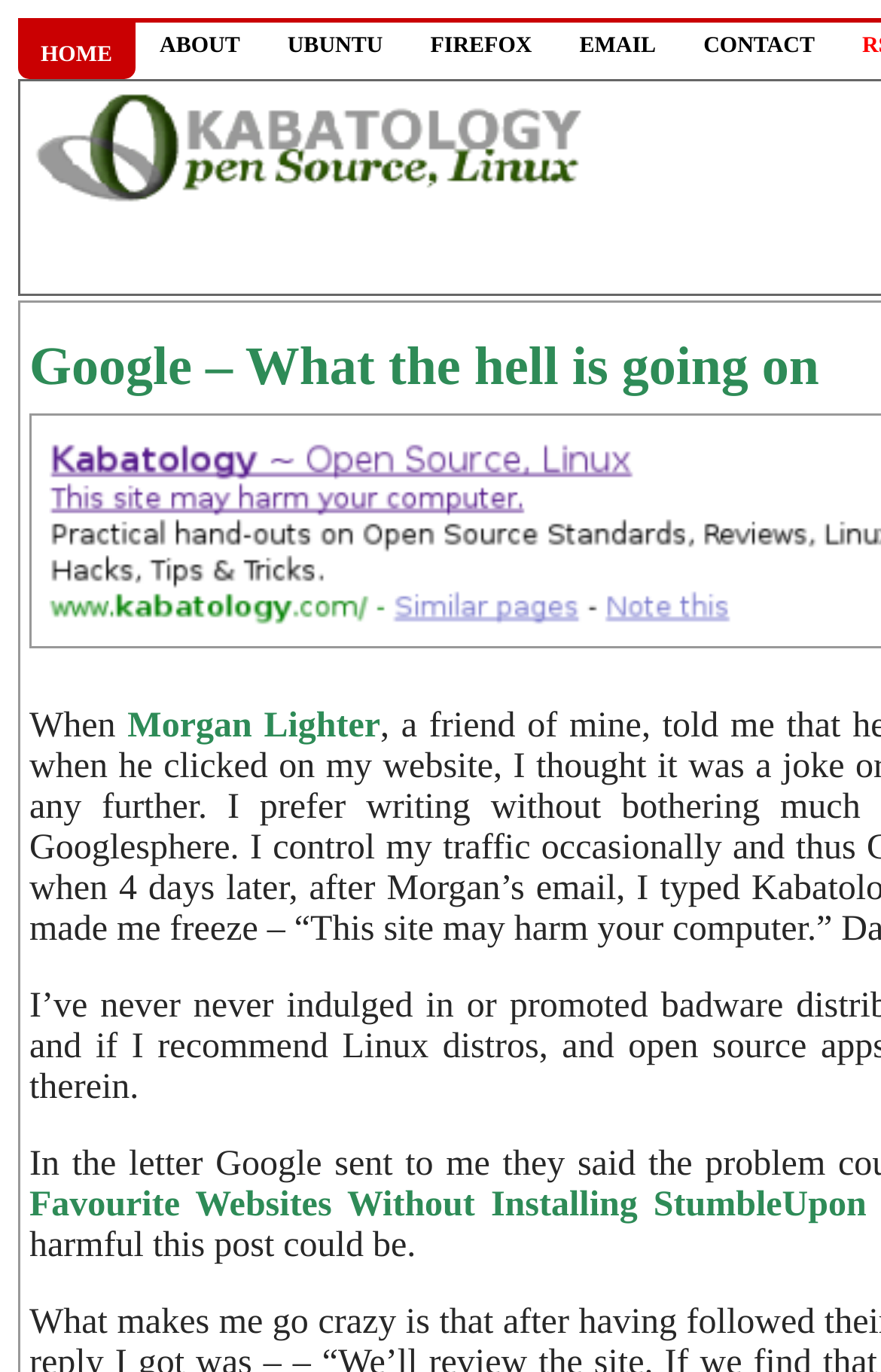Locate the bounding box coordinates of the area where you should click to accomplish the instruction: "check email".

[0.632, 0.016, 0.77, 0.058]